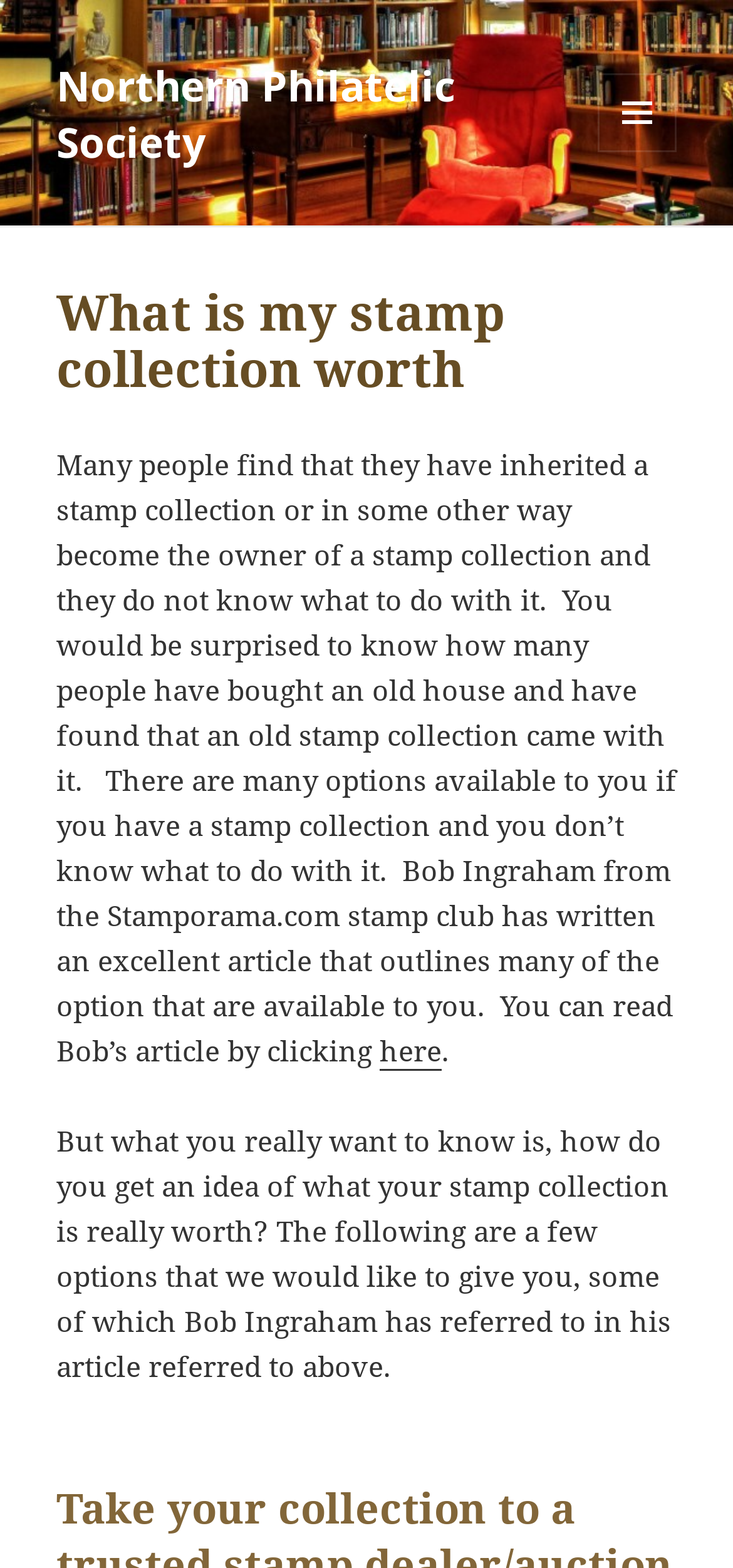Please provide a short answer using a single word or phrase for the question:
What is the name of the society mentioned?

Northern Philatelic Society